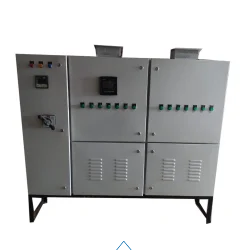What is located on the left side of the panel?
Give a detailed explanation using the information visible in the image.

According to the caption, the control panel is located on the left side of the panel, which is equipped with switches and a display meter for monitoring performance.